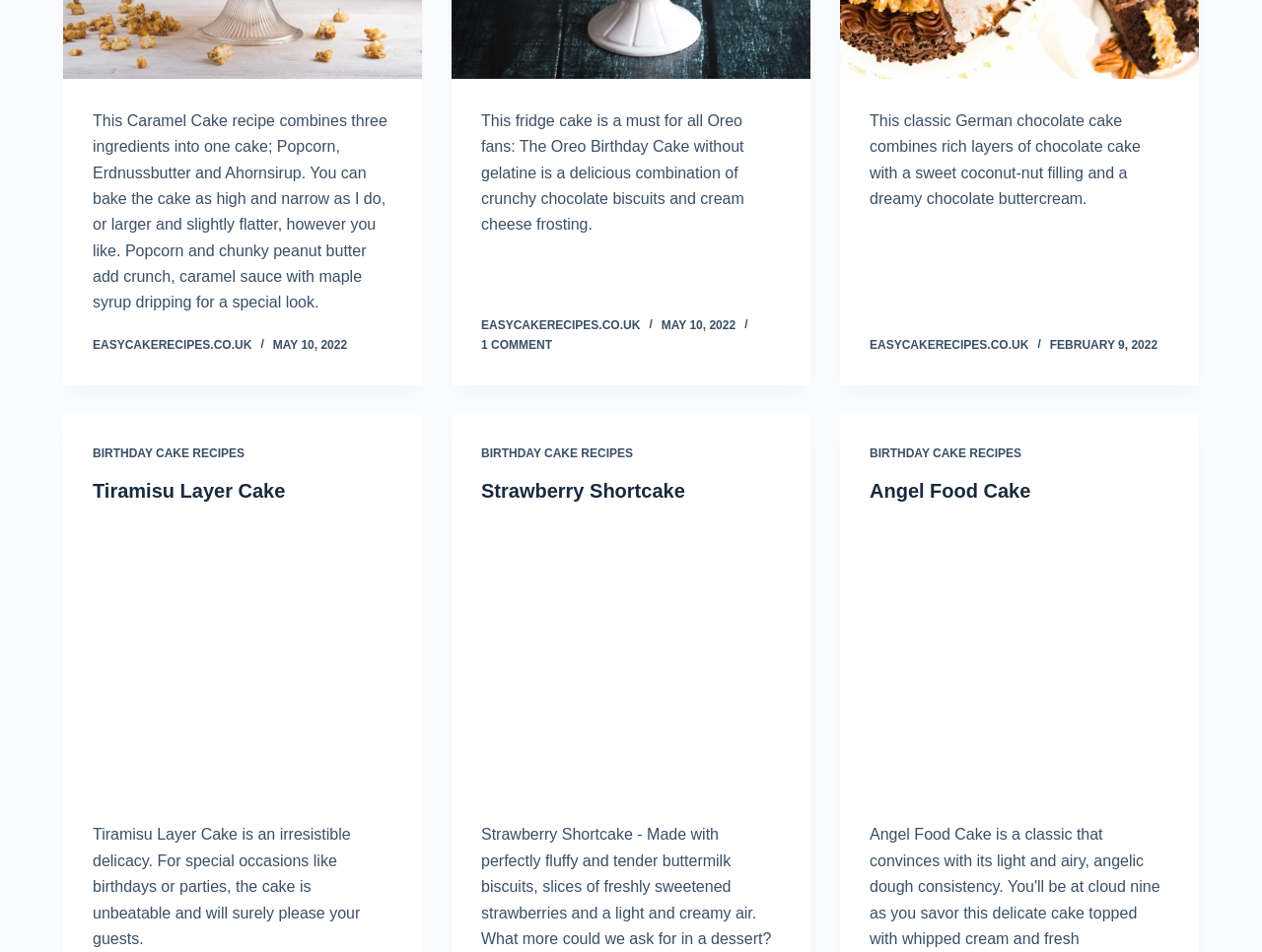Give the bounding box coordinates for the element described by: "1 Comment".

[0.381, 0.355, 0.438, 0.369]